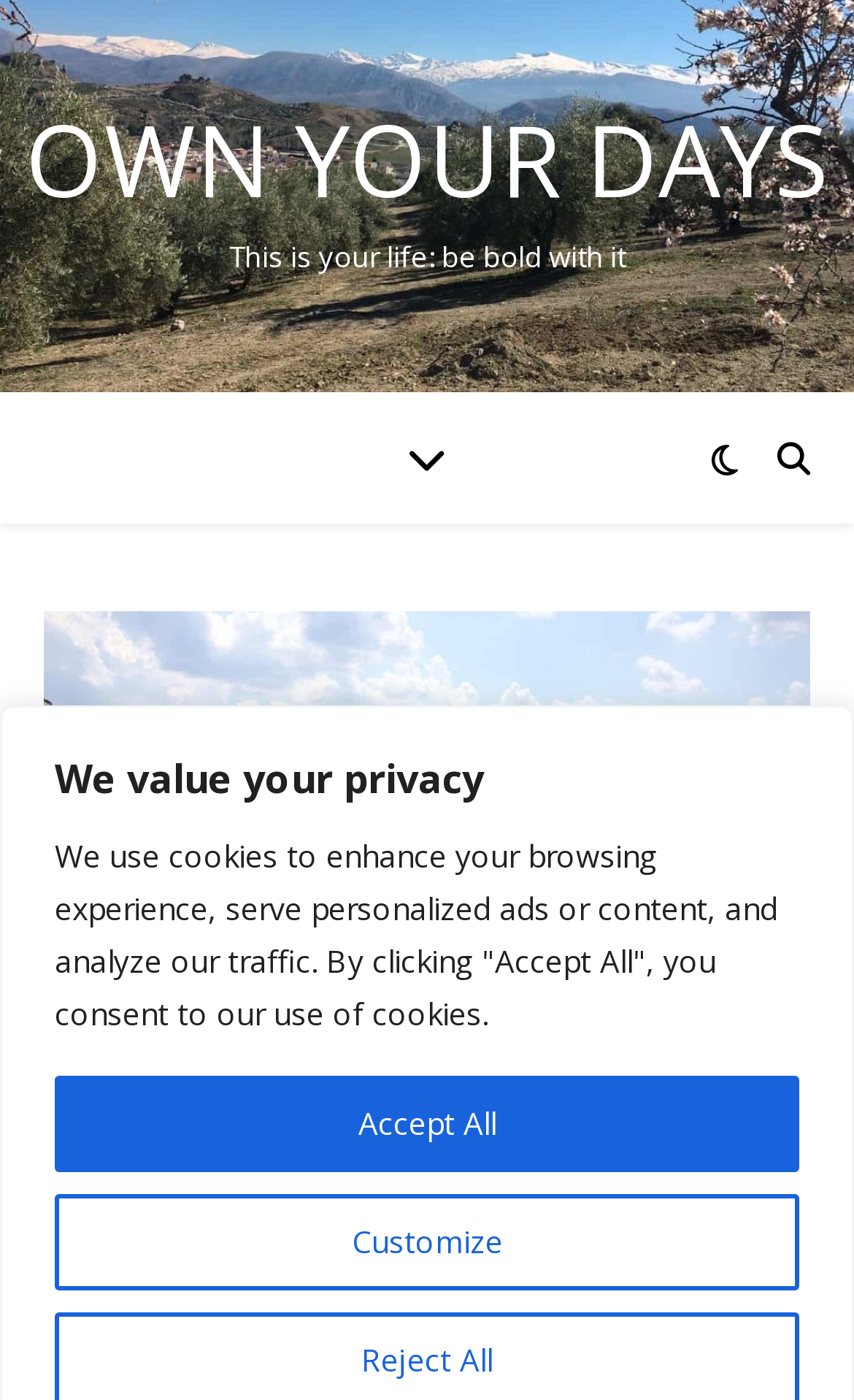Identify the bounding box for the UI element that is described as follows: "Hungary".

[0.497, 0.878, 0.69, 0.917]